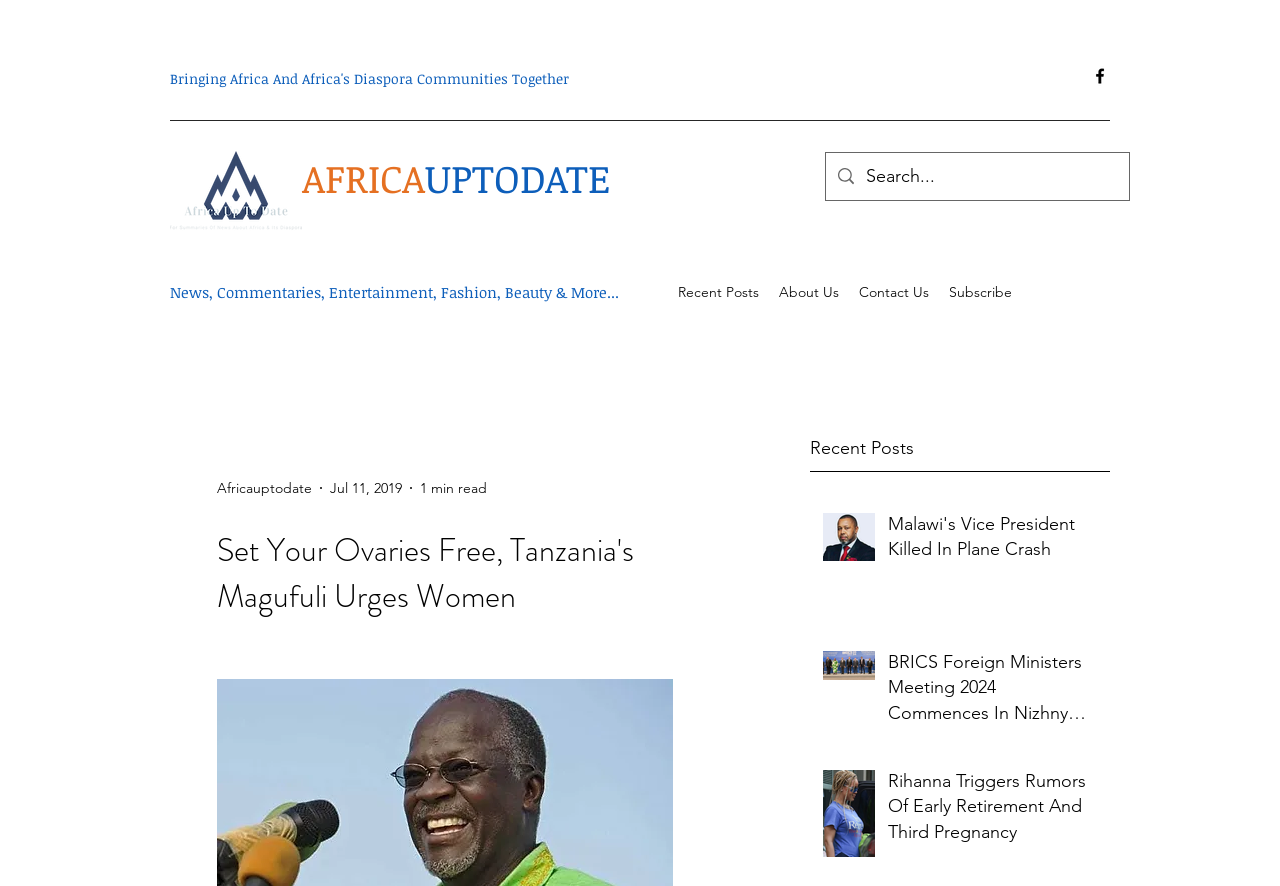Use a single word or phrase to respond to the question:
What type of content does the website provide?

News